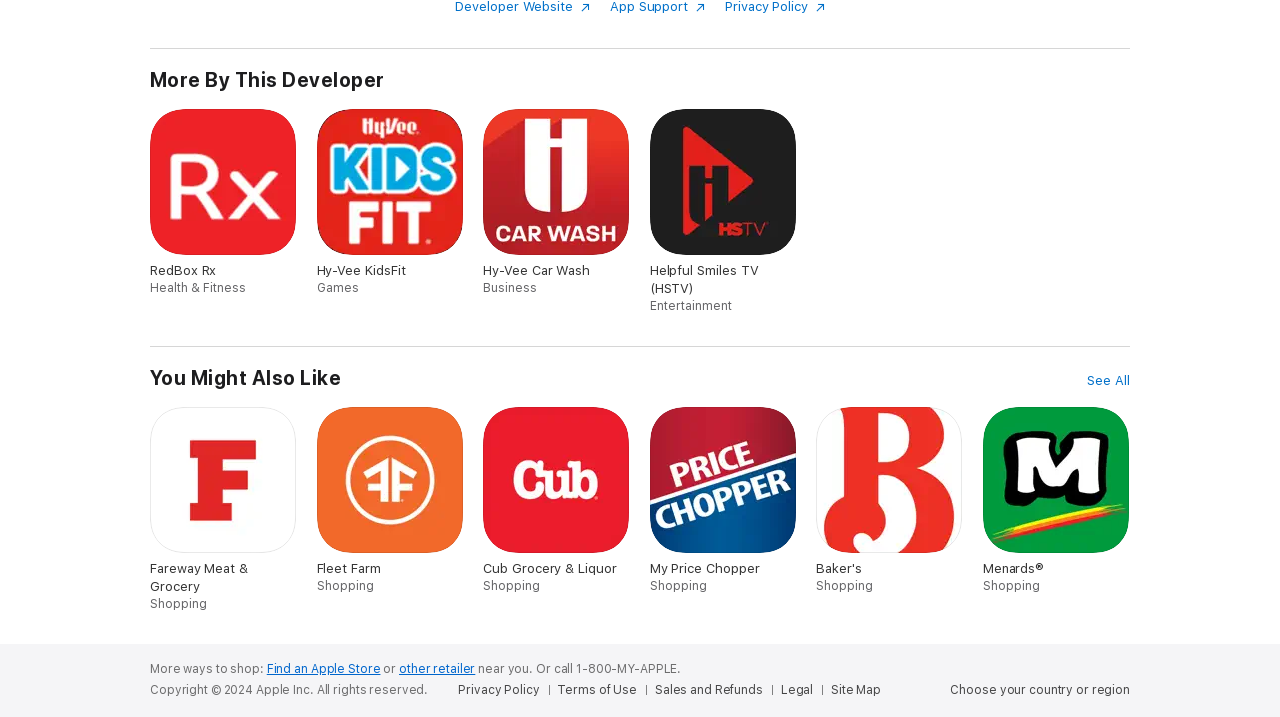What is the copyright year mentioned at the bottom of the page? Please answer the question using a single word or phrase based on the image.

2024